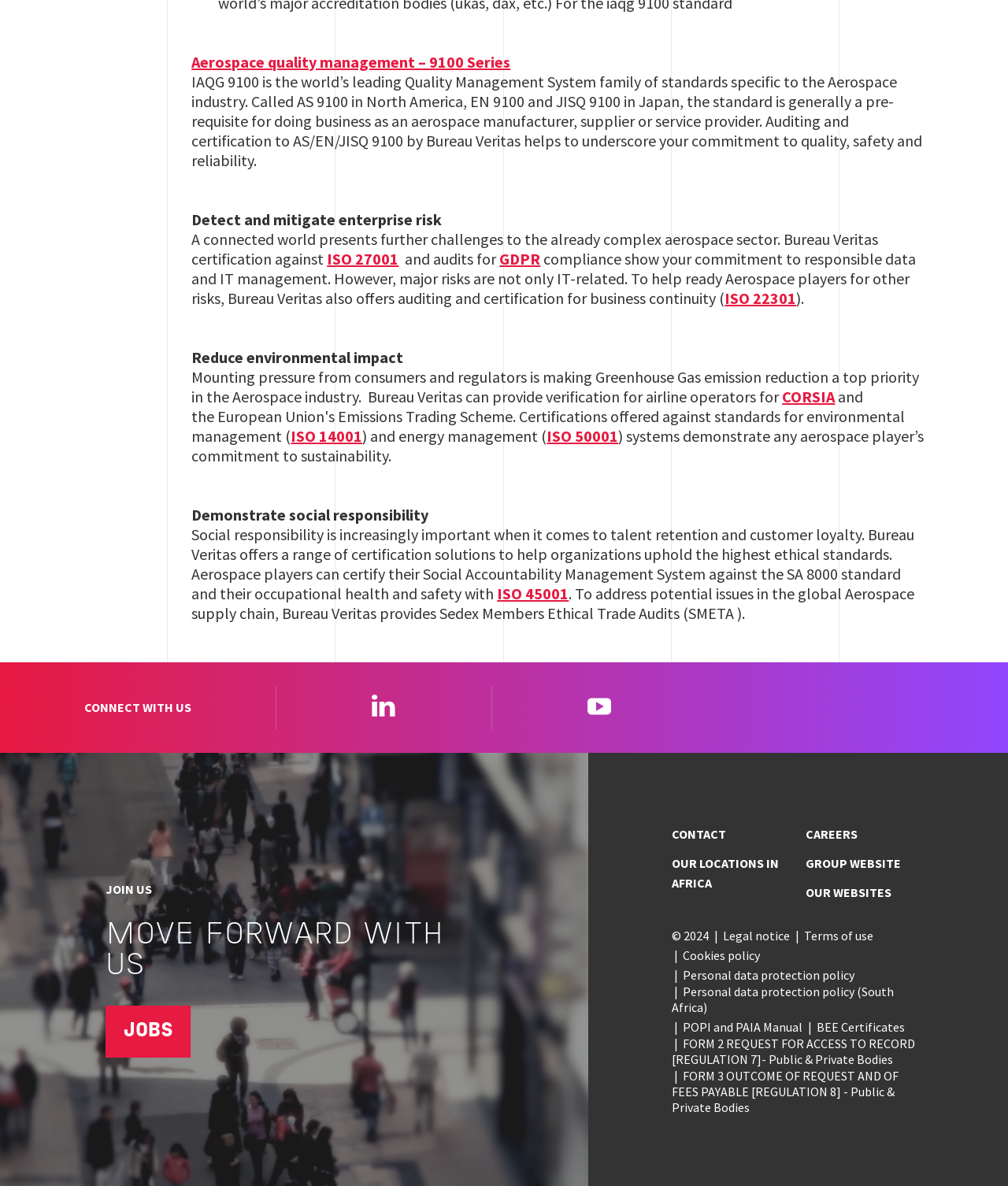Please find and report the bounding box coordinates of the element to click in order to perform the following action: "Explore ISO 27001 certification". The coordinates should be expressed as four float numbers between 0 and 1, in the format [left, top, right, bottom].

[0.324, 0.21, 0.396, 0.226]